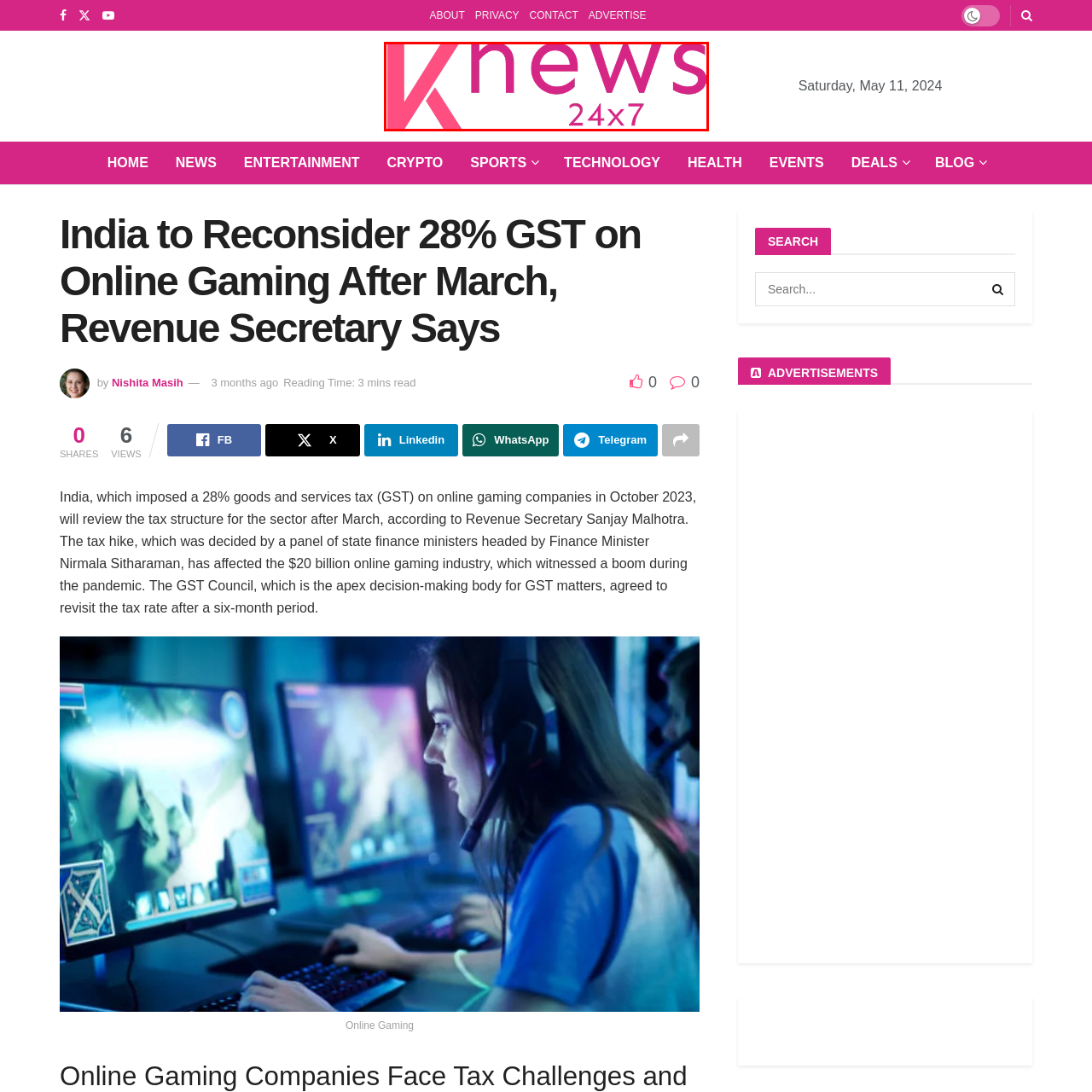What type of font is used in the logo?
Scrutinize the image inside the red bounding box and provide a detailed and extensive answer to the question.

The caption describes the font used in the logo as 'bold and modern', indicating that it is a contemporary and striking font style.